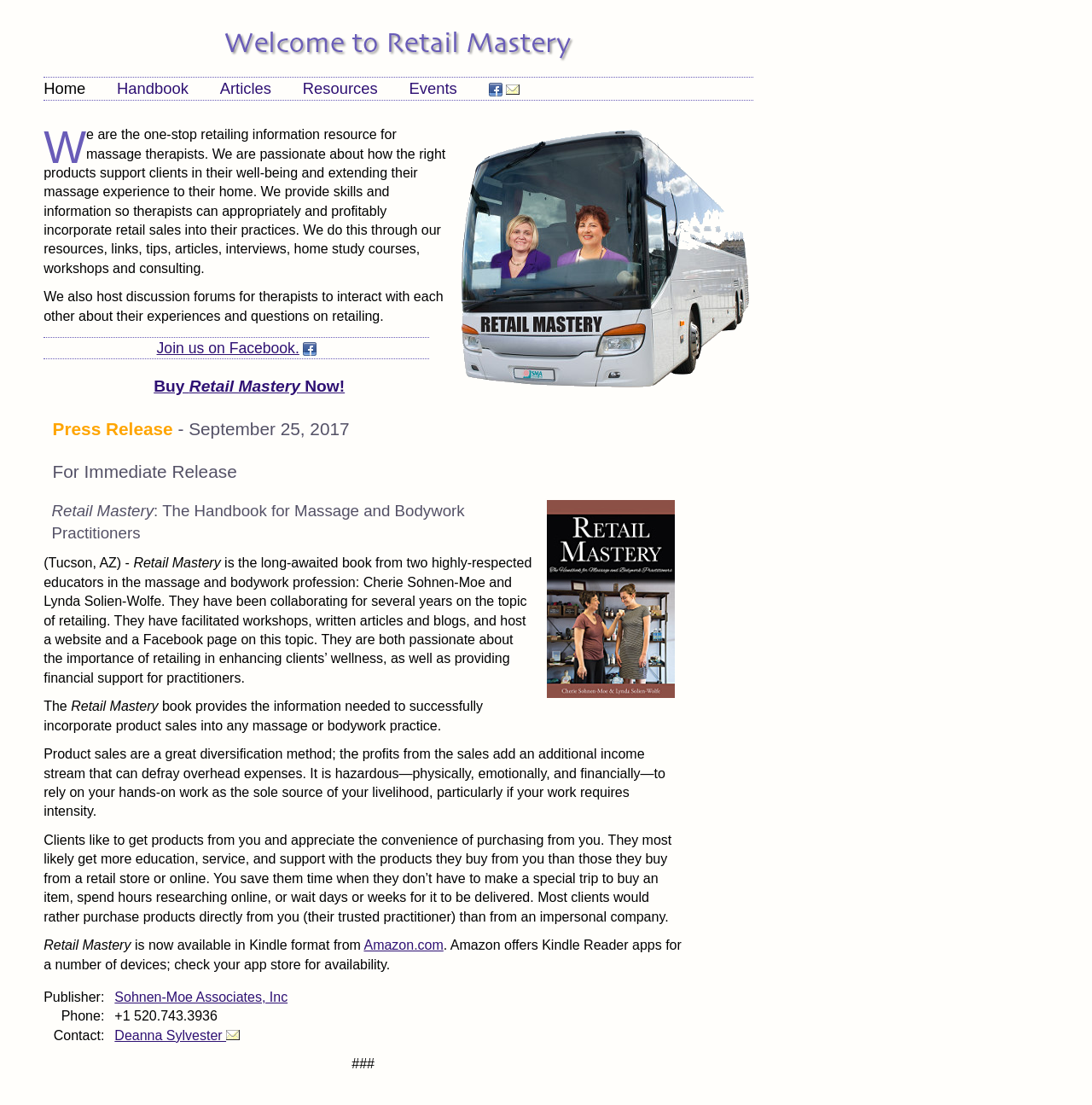Kindly determine the bounding box coordinates for the area that needs to be clicked to execute this instruction: "Click on Facebook".

[0.447, 0.07, 0.463, 0.09]